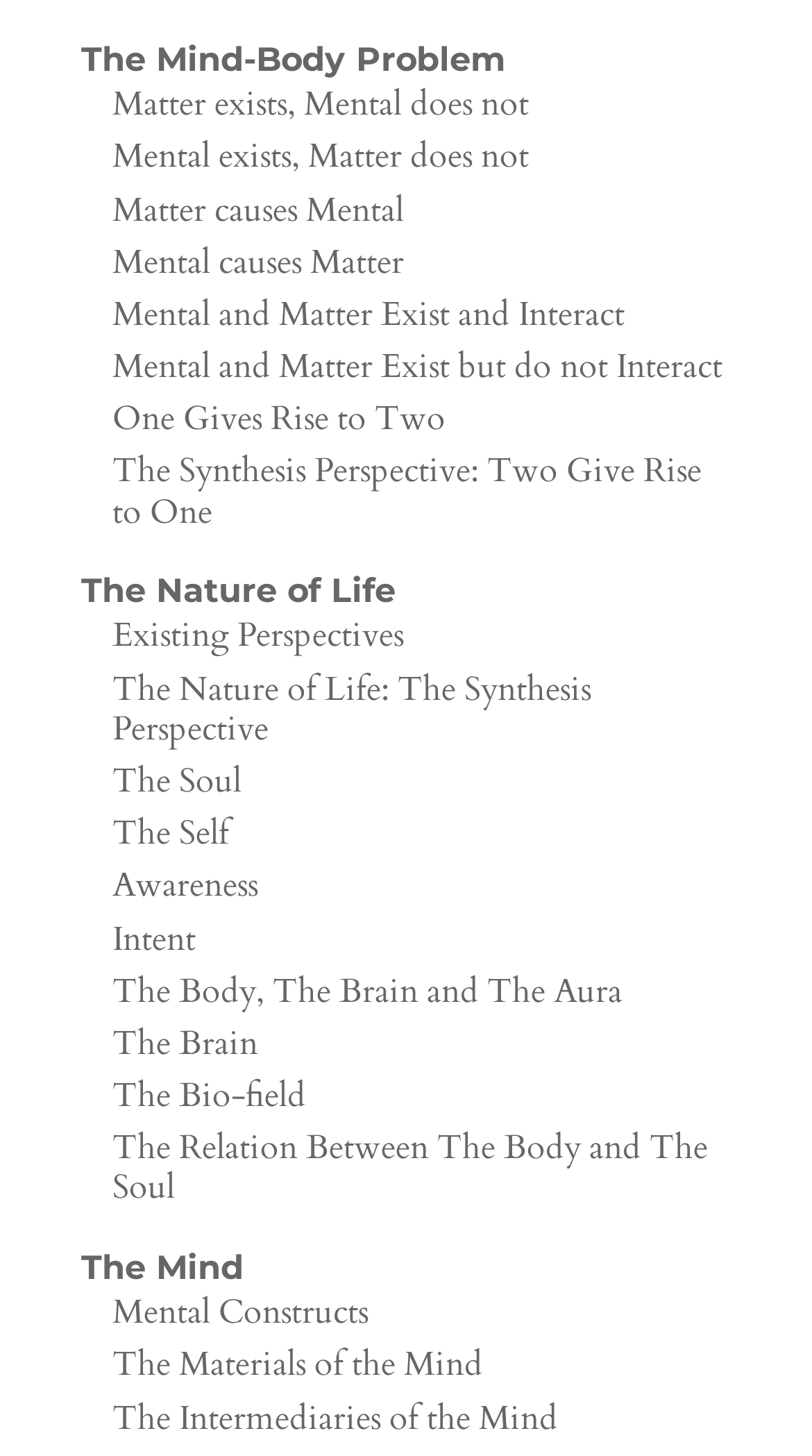How many links are there under 'The Nature of Life'?
Refer to the screenshot and answer in one word or phrase.

7